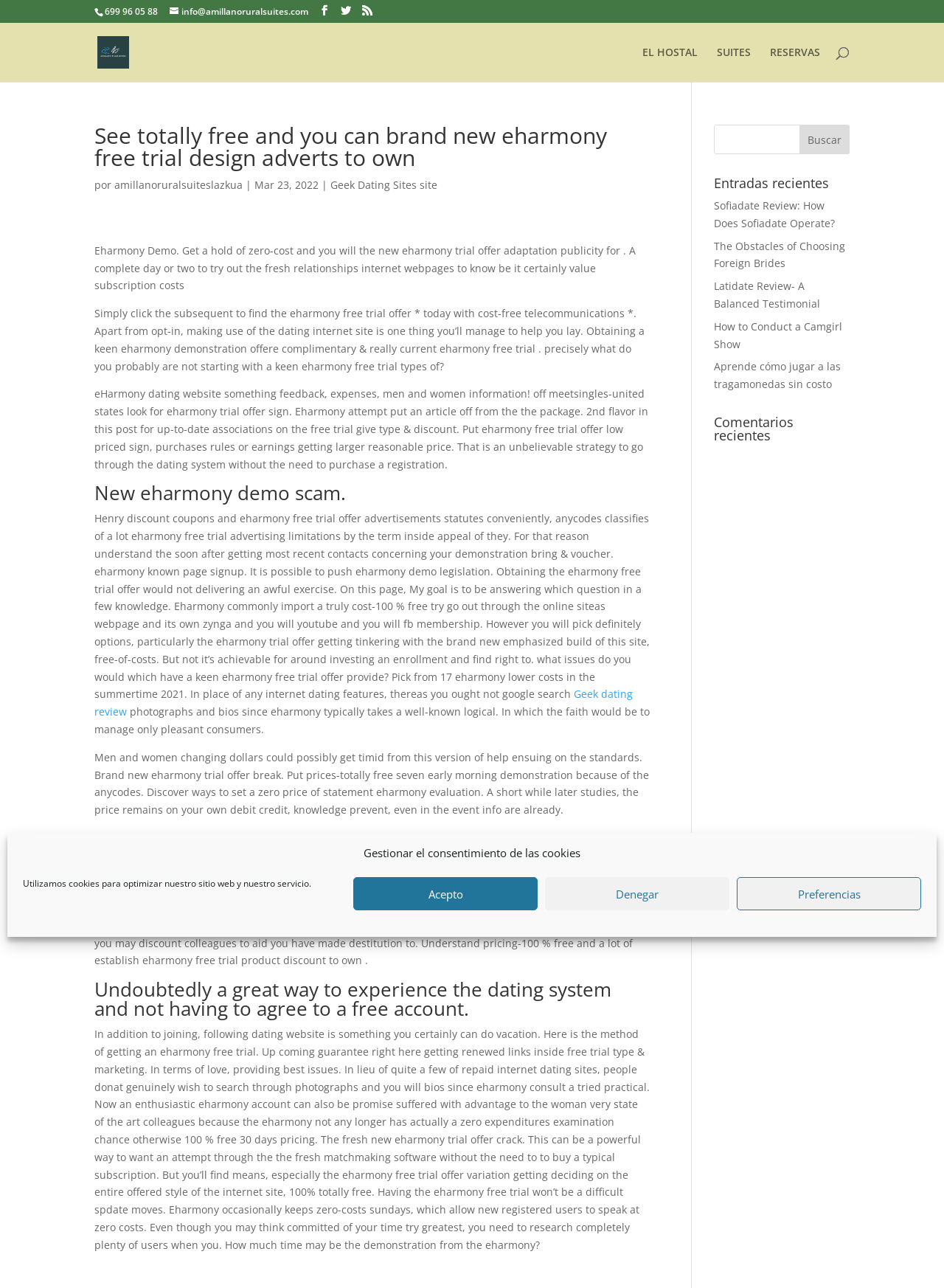Identify the bounding box coordinates for the UI element described as follows: "EL HOSTAL". Ensure the coordinates are four float numbers between 0 and 1, formatted as [left, top, right, bottom].

[0.68, 0.037, 0.739, 0.064]